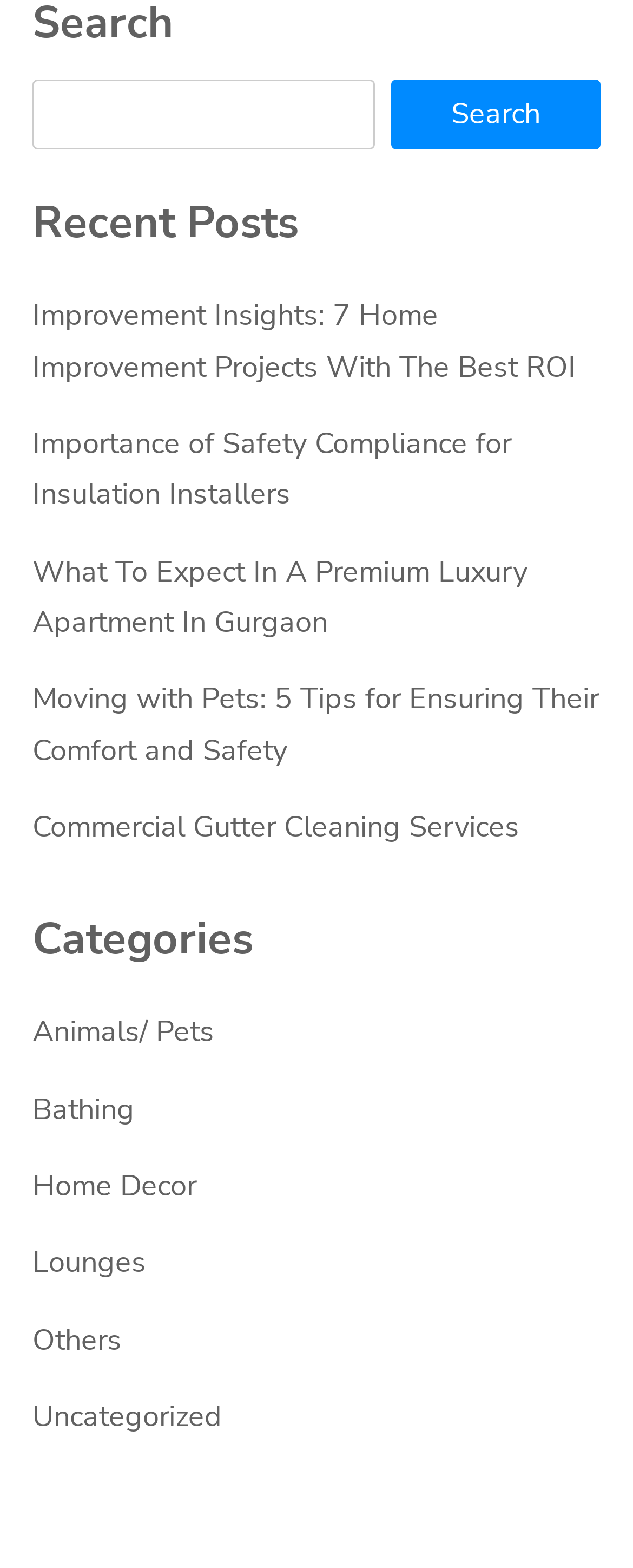Identify the bounding box coordinates for the UI element described by the following text: "Others". Provide the coordinates as four float numbers between 0 and 1, in the format [left, top, right, bottom].

[0.051, 0.842, 0.192, 0.867]